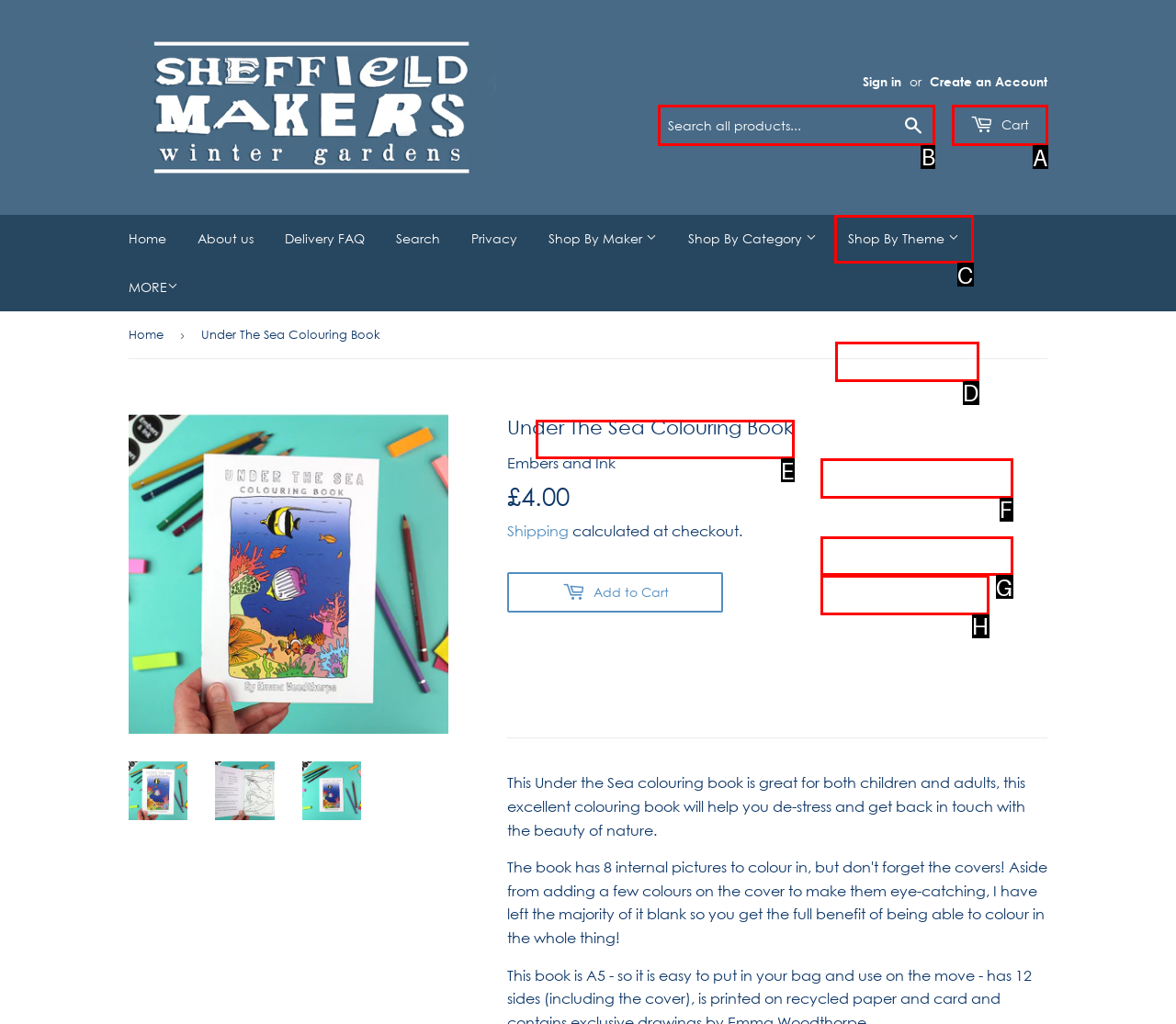Determine the right option to click to perform this task: Search all products
Answer with the correct letter from the given choices directly.

B